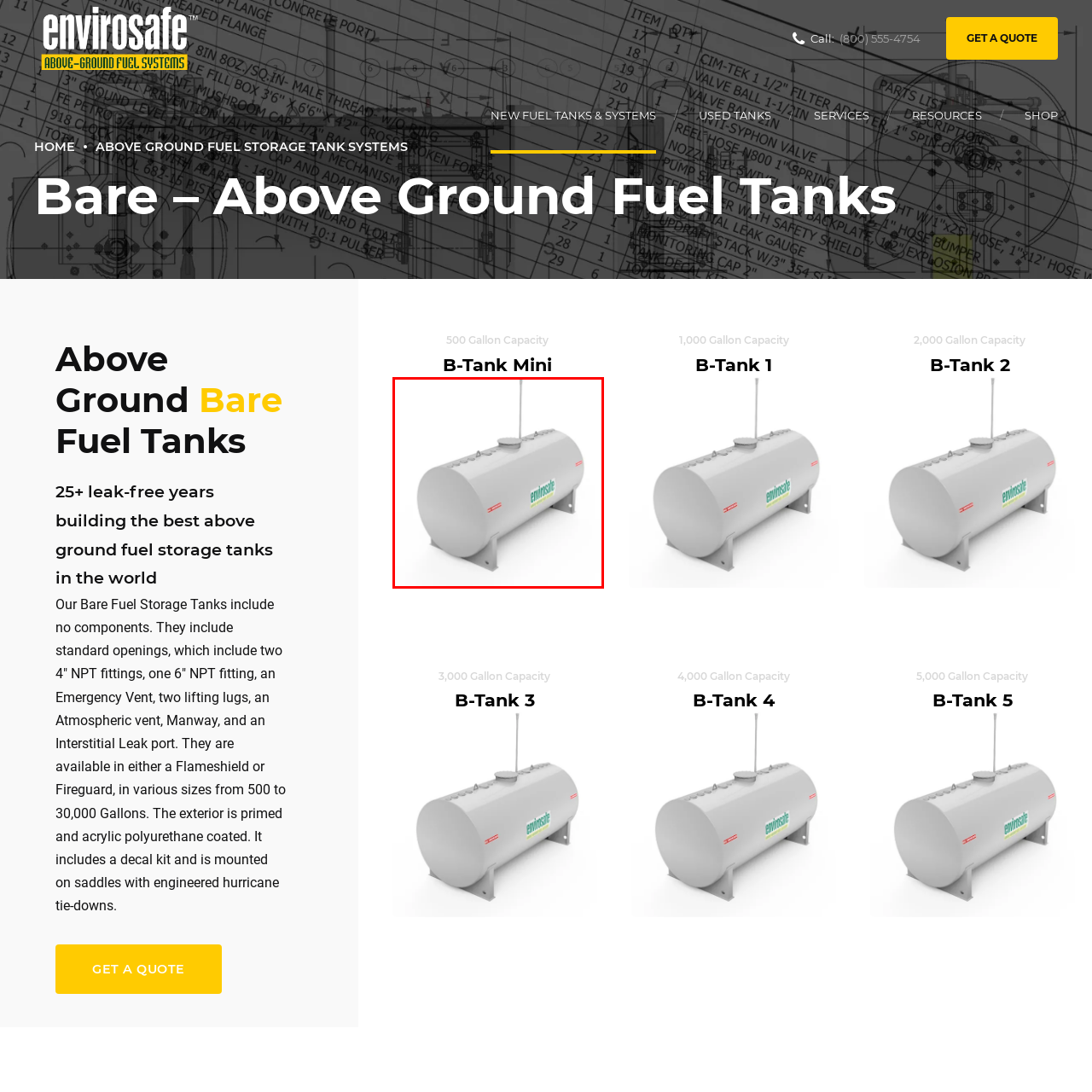Describe meticulously the scene encapsulated by the red boundary in the image.

The image depicts a 500-gallon capacity bare above-ground fuel tank, designed for efficient and secure fuel storage. This tank features a robust exterior, primed and coated with acrylic polyurethane for durability. It is equipped with essential standard openings, including two 4-inch NPT fittings, one 6-inch NPT fitting, an emergency vent, and two lifting lugs, ensuring ease of setup and operation. The design incorporates an atmospheric vent, a manway for access, and an interstitial leak port for safety. This product reflects Envirosafe's commitment to providing reliable fuel storage solutions that meet industry standards for safety and performance.